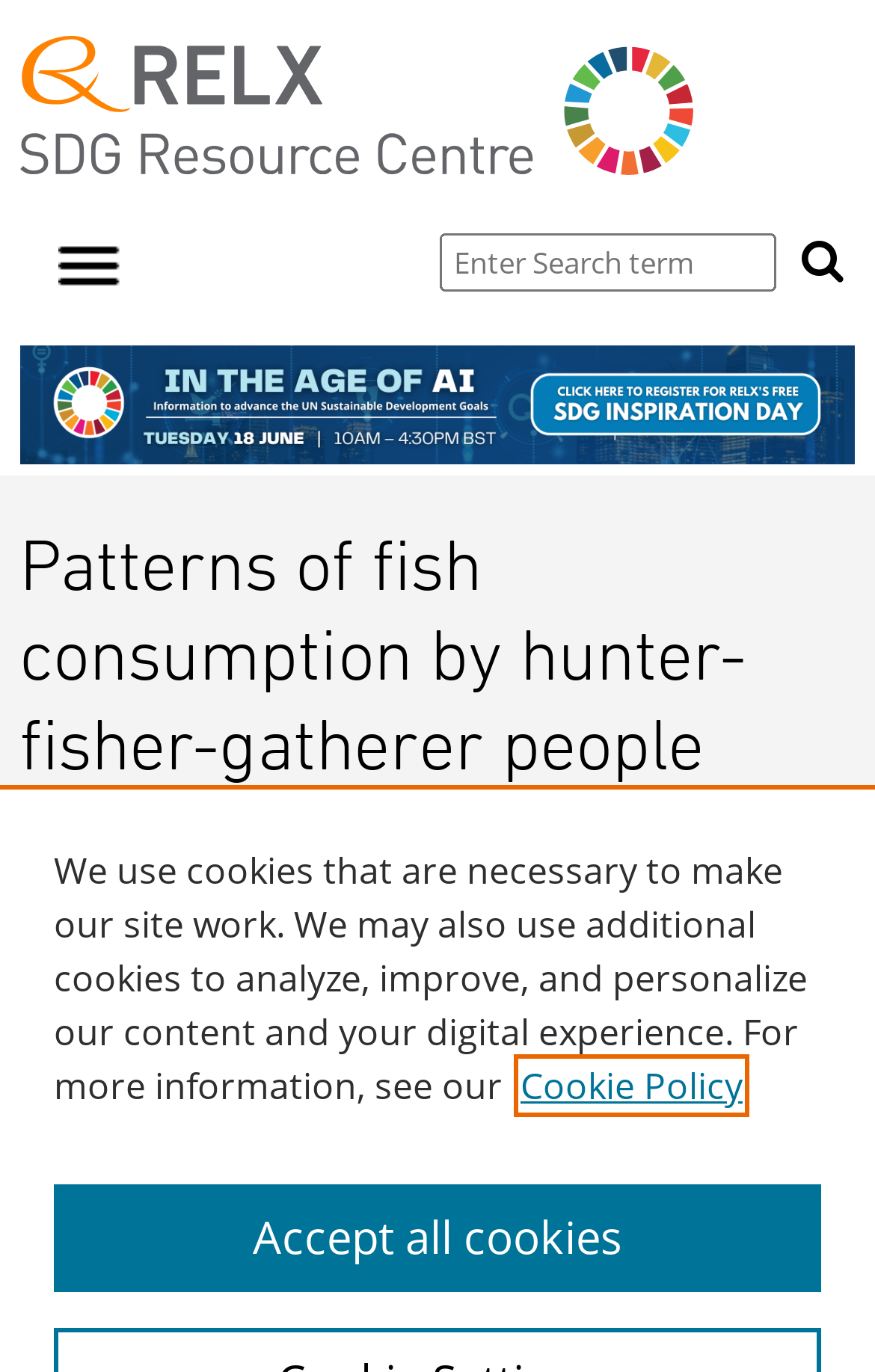Please determine the heading text of this webpage.

Patterns of fish consumption by hunter-fisher-gatherer people from the Atlantic coast of Tierra del Fuego during the Holocene: Human-environmental interactions